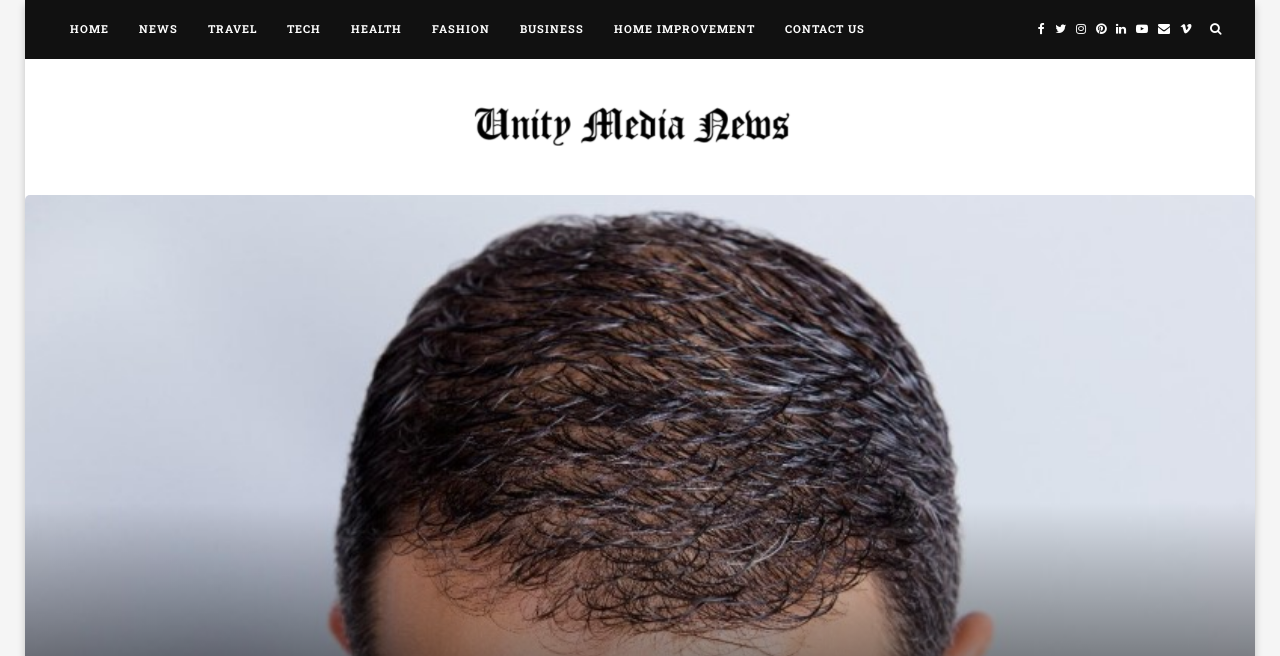Answer the question in a single word or phrase:
What is the logo of the website?

Unitymedianews